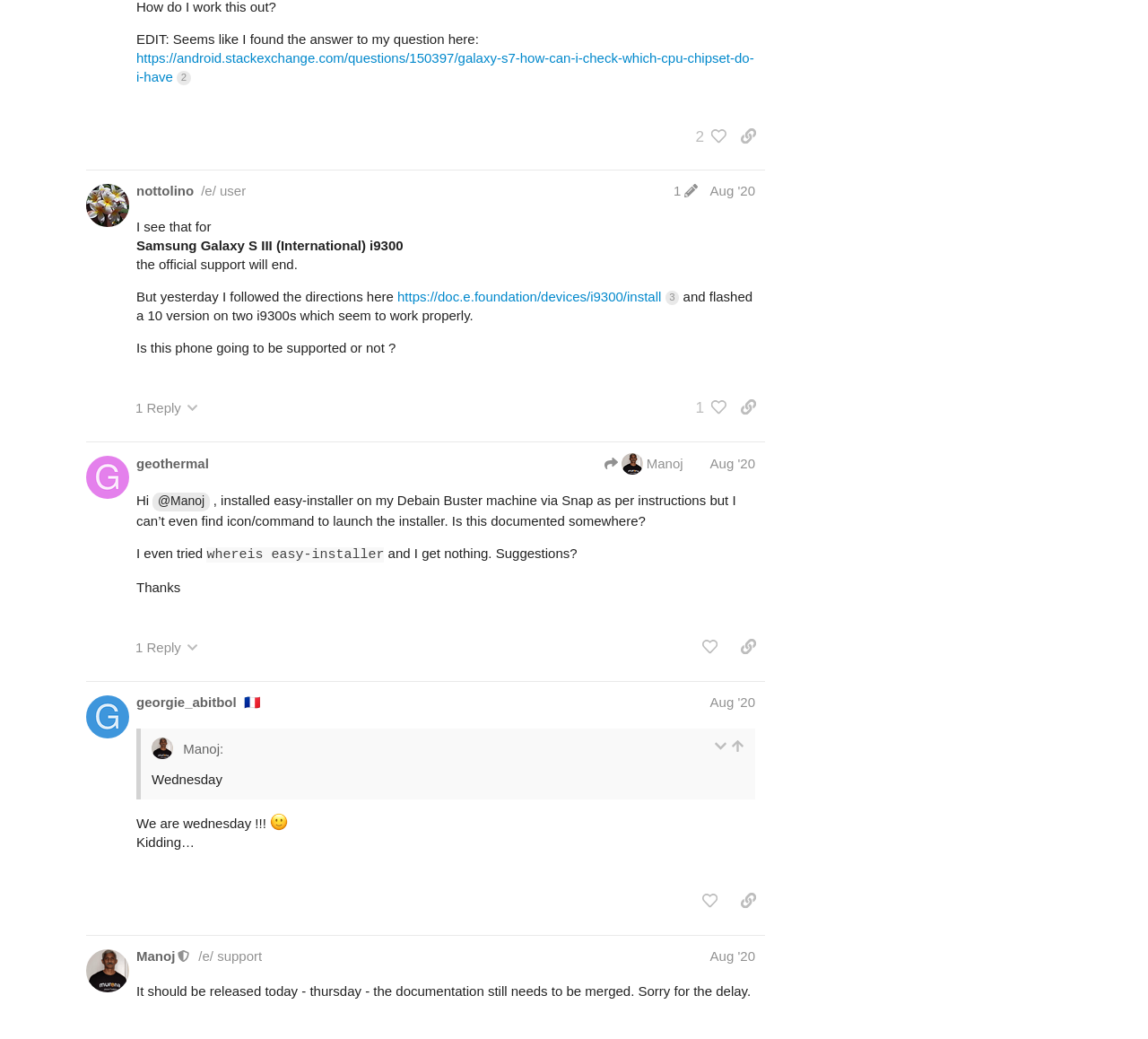Based on the description "Voyager 1893 Collection", find the bounding box of the specified UI element.

None